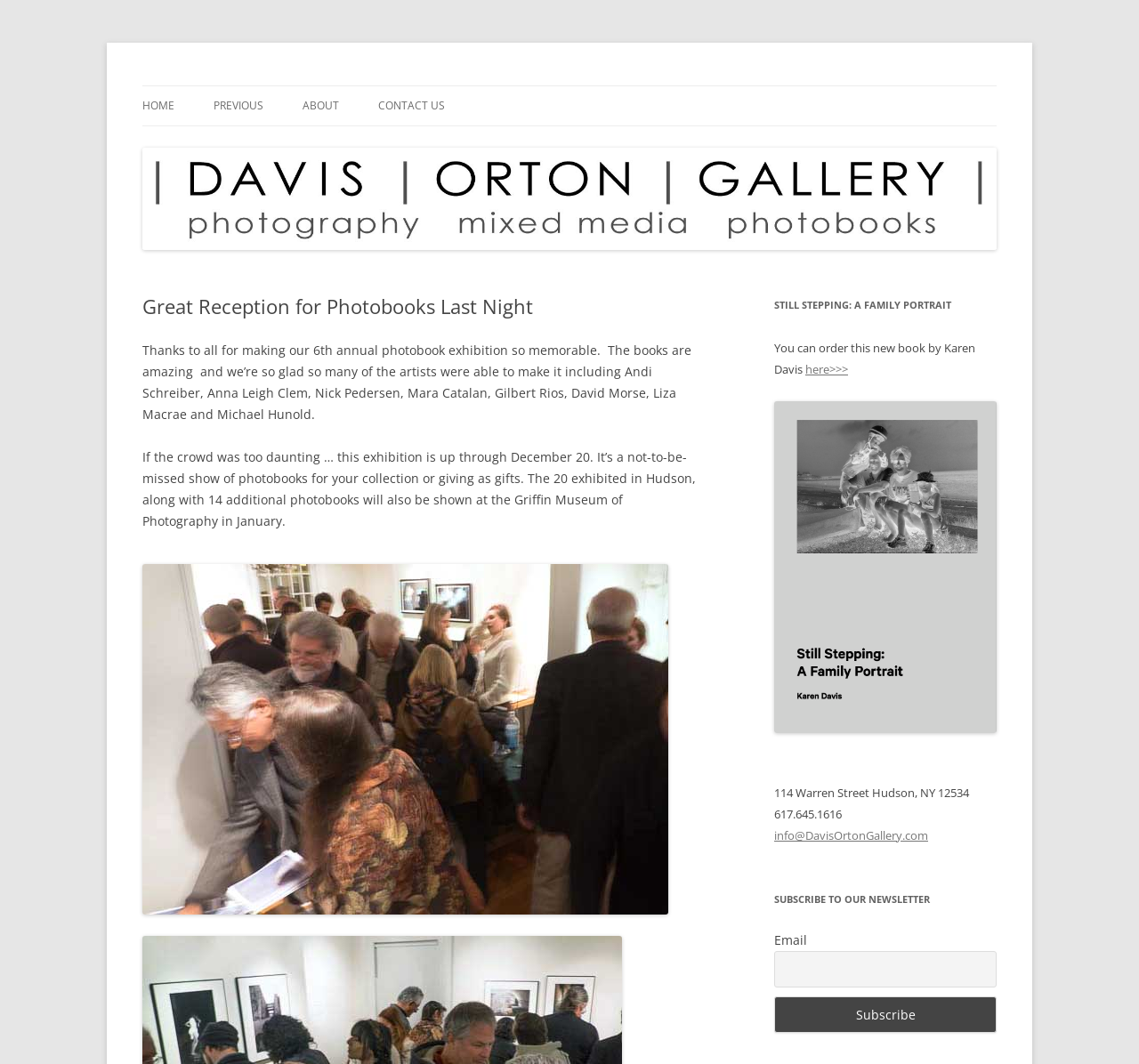Please find the bounding box coordinates (top-left x, top-left y, bottom-right x, bottom-right y) in the screenshot for the UI element described as follows: value="Subscribe"

[0.68, 0.932, 0.875, 0.964]